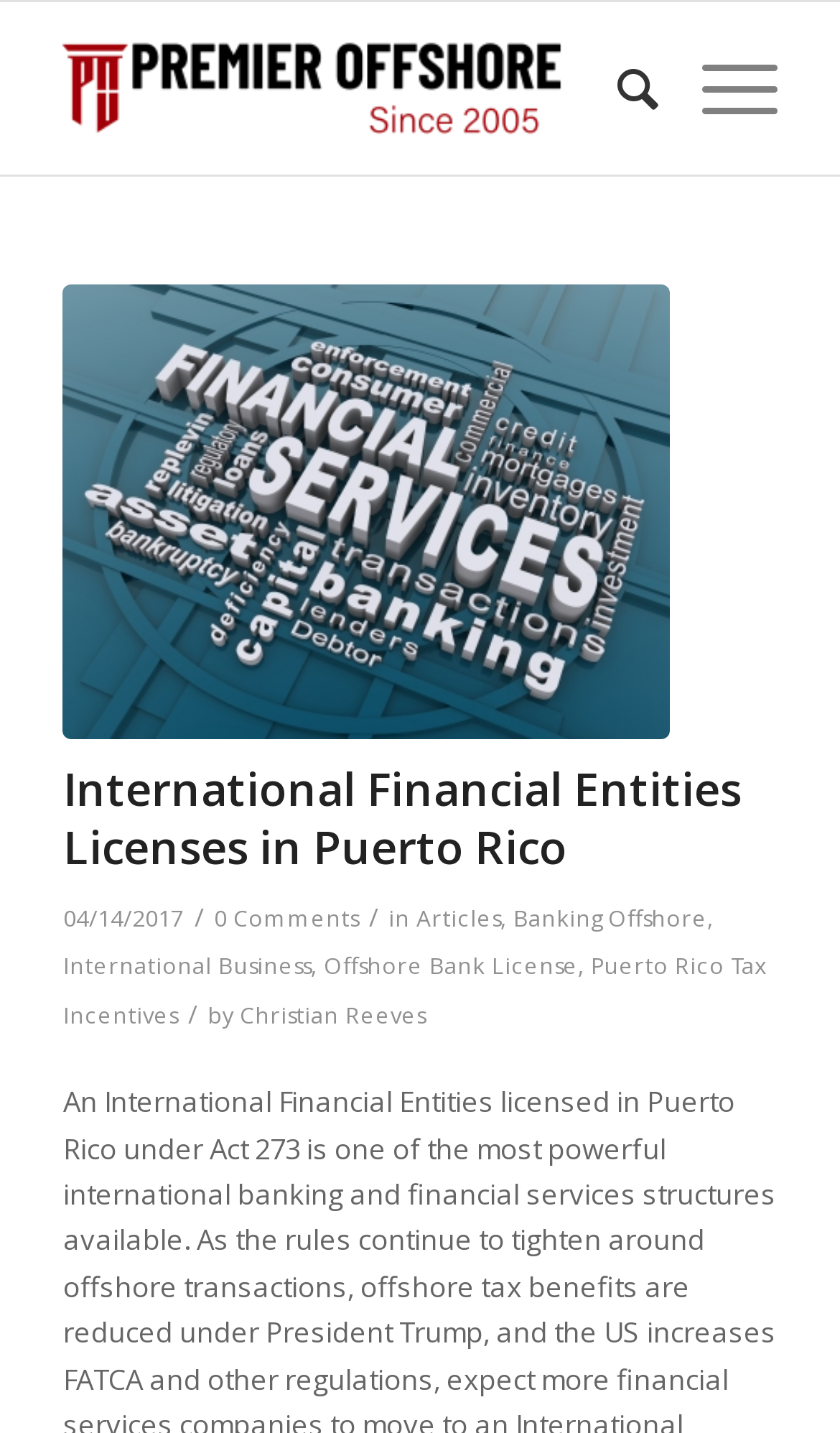Identify the bounding box coordinates for the UI element that matches this description: "Search".

[0.684, 0.002, 0.784, 0.122]